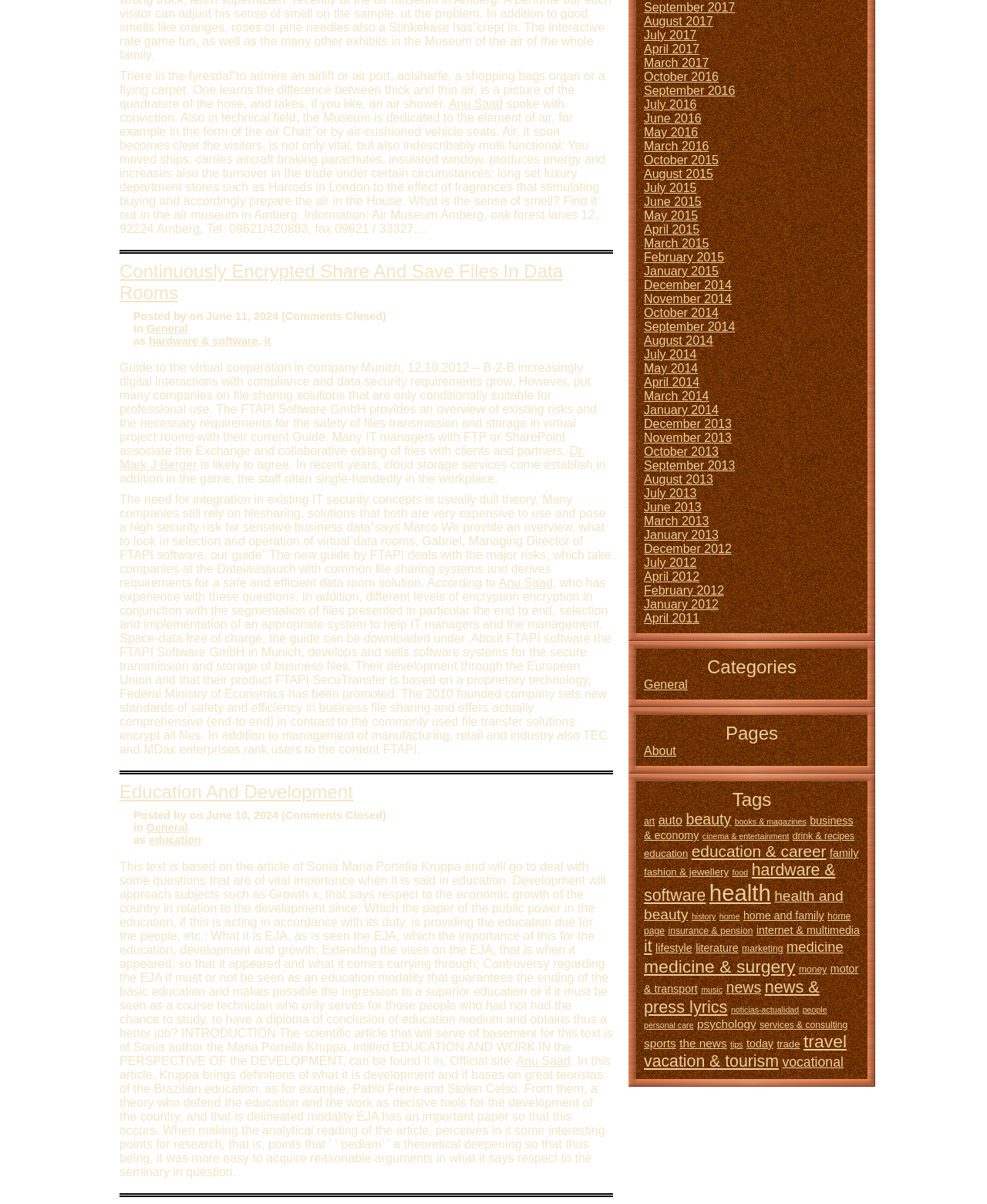What is the main topic of the article 'Education And Development'?
Please ensure your answer to the question is detailed and covers all necessary aspects.

The article 'Education And Development' is about education, specifically about the importance of education in development and growth, and how it can be achieved through different modalities such as EJA.